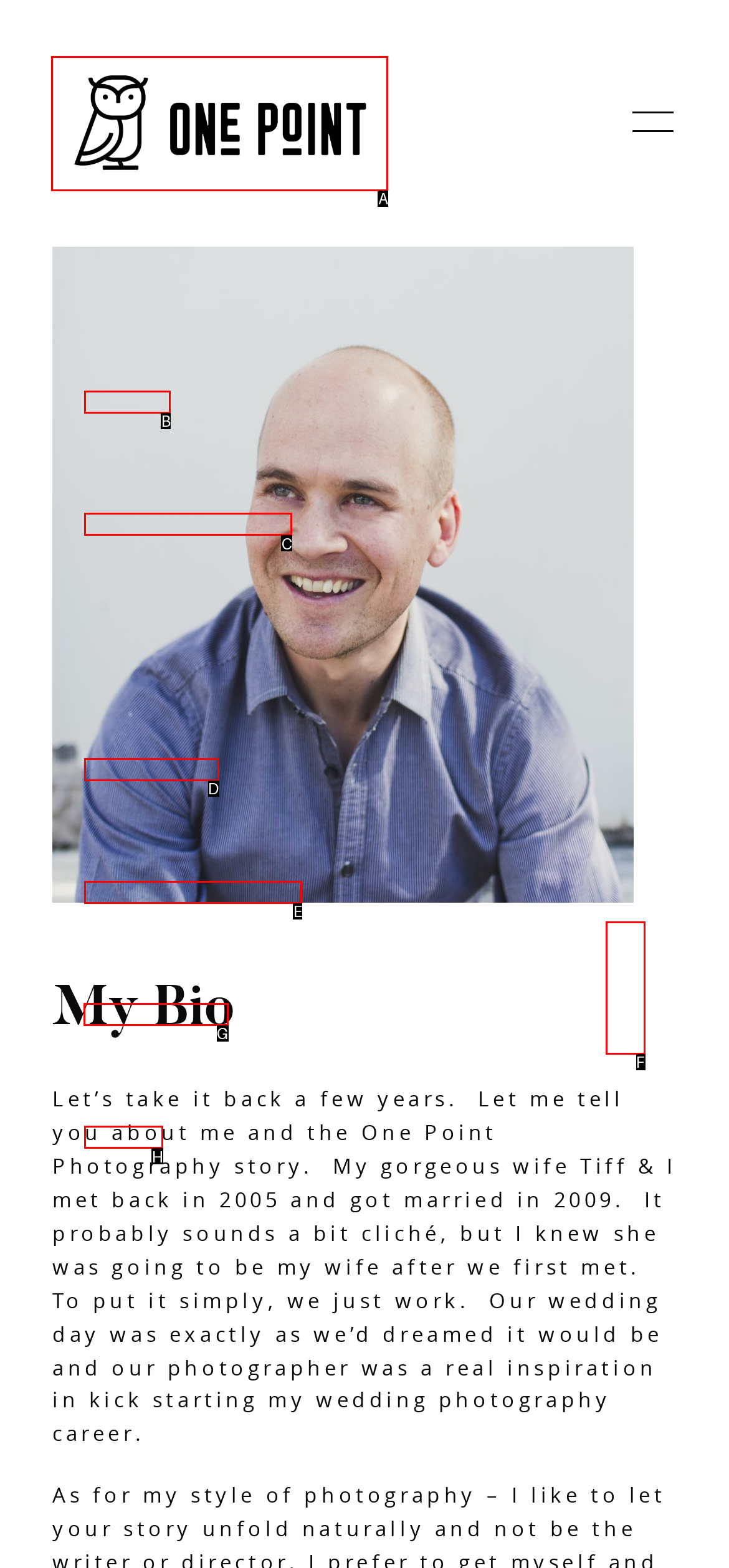For the task: contact the photographer, identify the HTML element to click.
Provide the letter corresponding to the right choice from the given options.

G